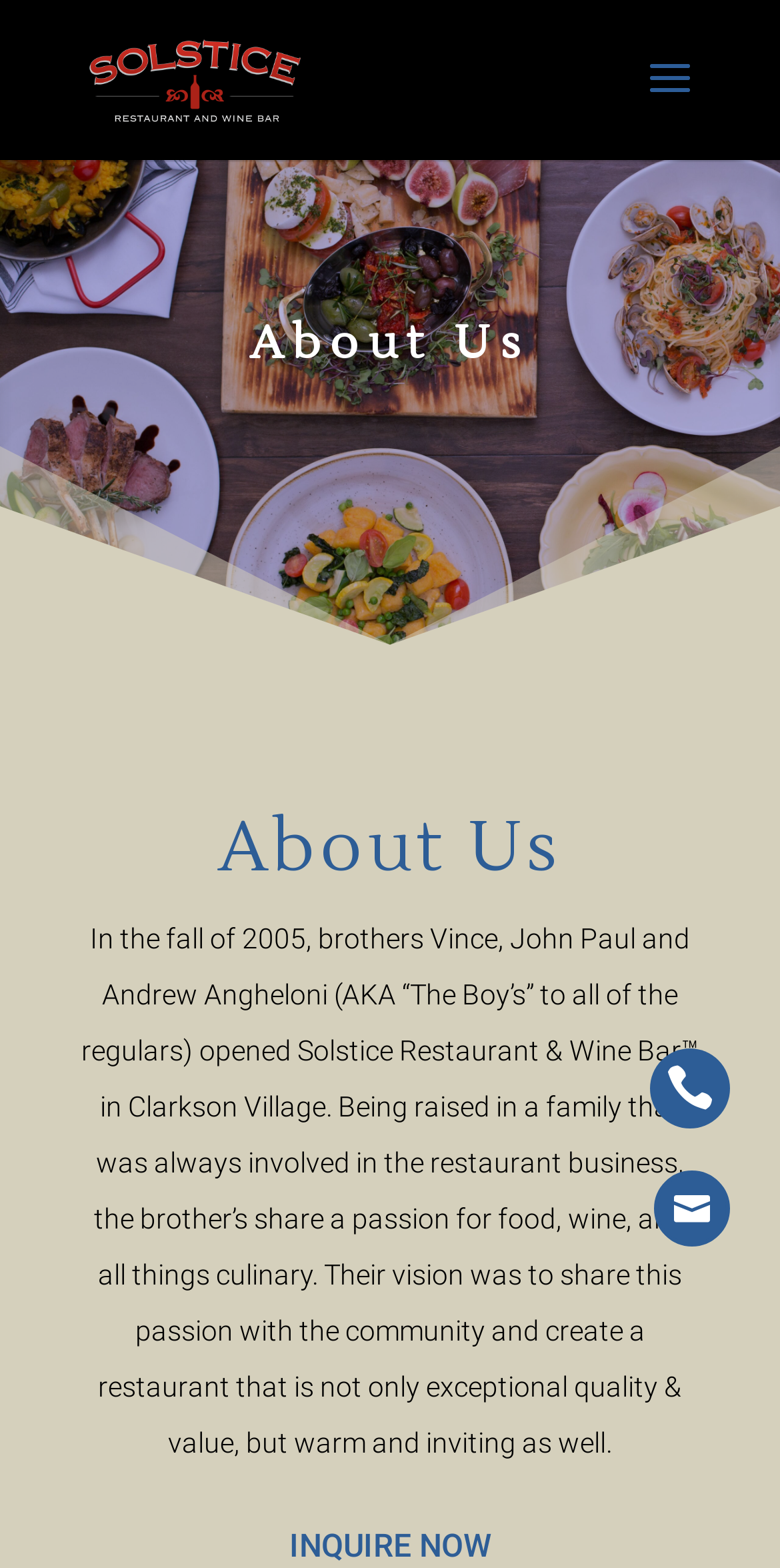What is the name of the restaurant?
Please respond to the question with as much detail as possible.

The name of the restaurant can be found in the link element with the text 'Solstice Restaurant' at the top of the page, which is also accompanied by an image with the same name.